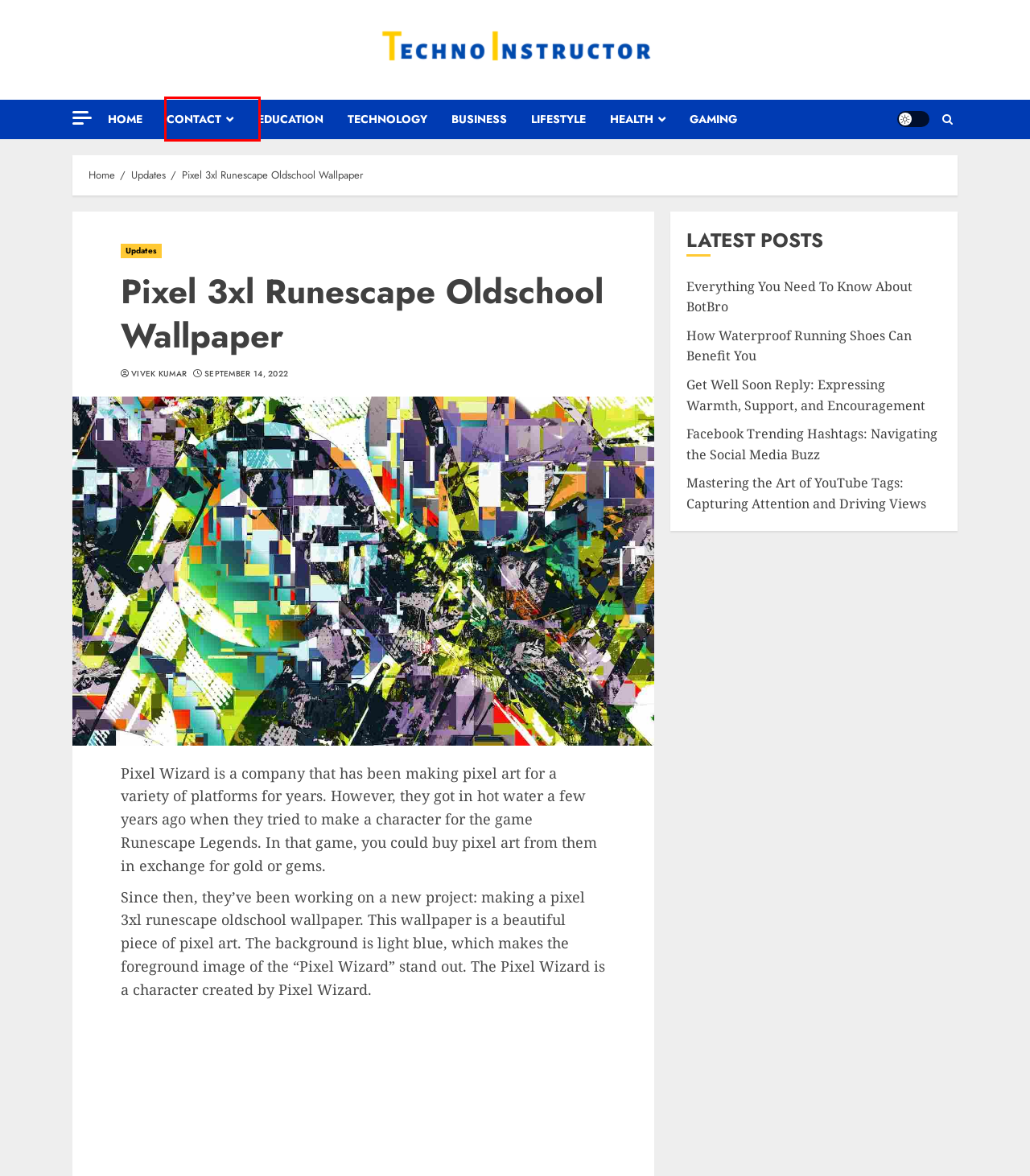Evaluate the webpage screenshot and identify the element within the red bounding box. Select the webpage description that best fits the new webpage after clicking the highlighted element. Here are the candidates:
A. Contact -
B. Gaming -
C. Techno Instructor - Latest Updates, News, Trends And Many More -
D. Get Well Soon Reply: Expressing Support, And Encouragement
E. Health -
F. Facebook Trending Hashtags: Navigating The Social Media Buzz
G. Vivek Kumar -
H. Updates -

A